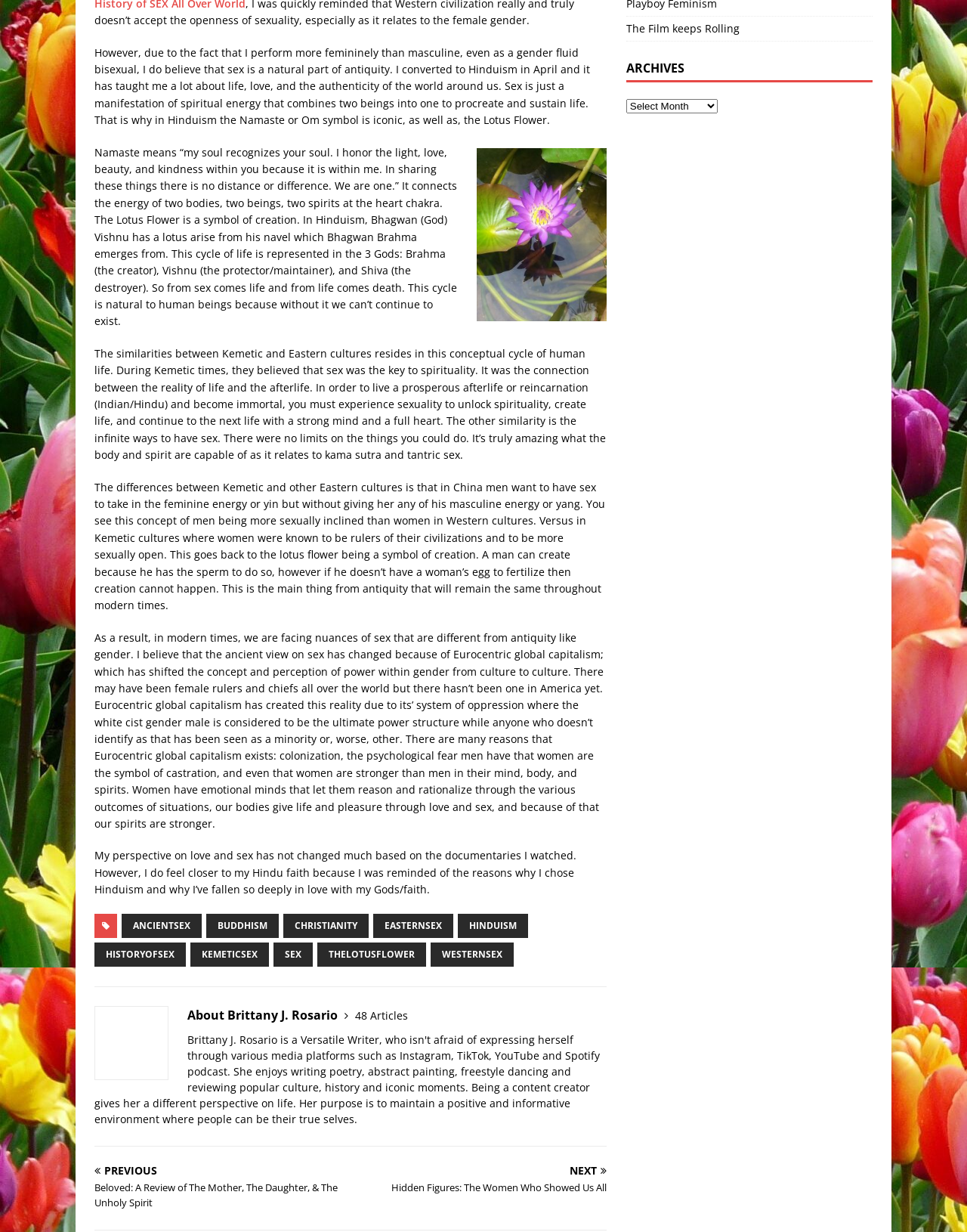Using the element description The Film keeps Rolling, predict the bounding box coordinates for the UI element. Provide the coordinates in (top-left x, top-left y, bottom-right x, bottom-right y) format with values ranging from 0 to 1.

[0.647, 0.013, 0.902, 0.033]